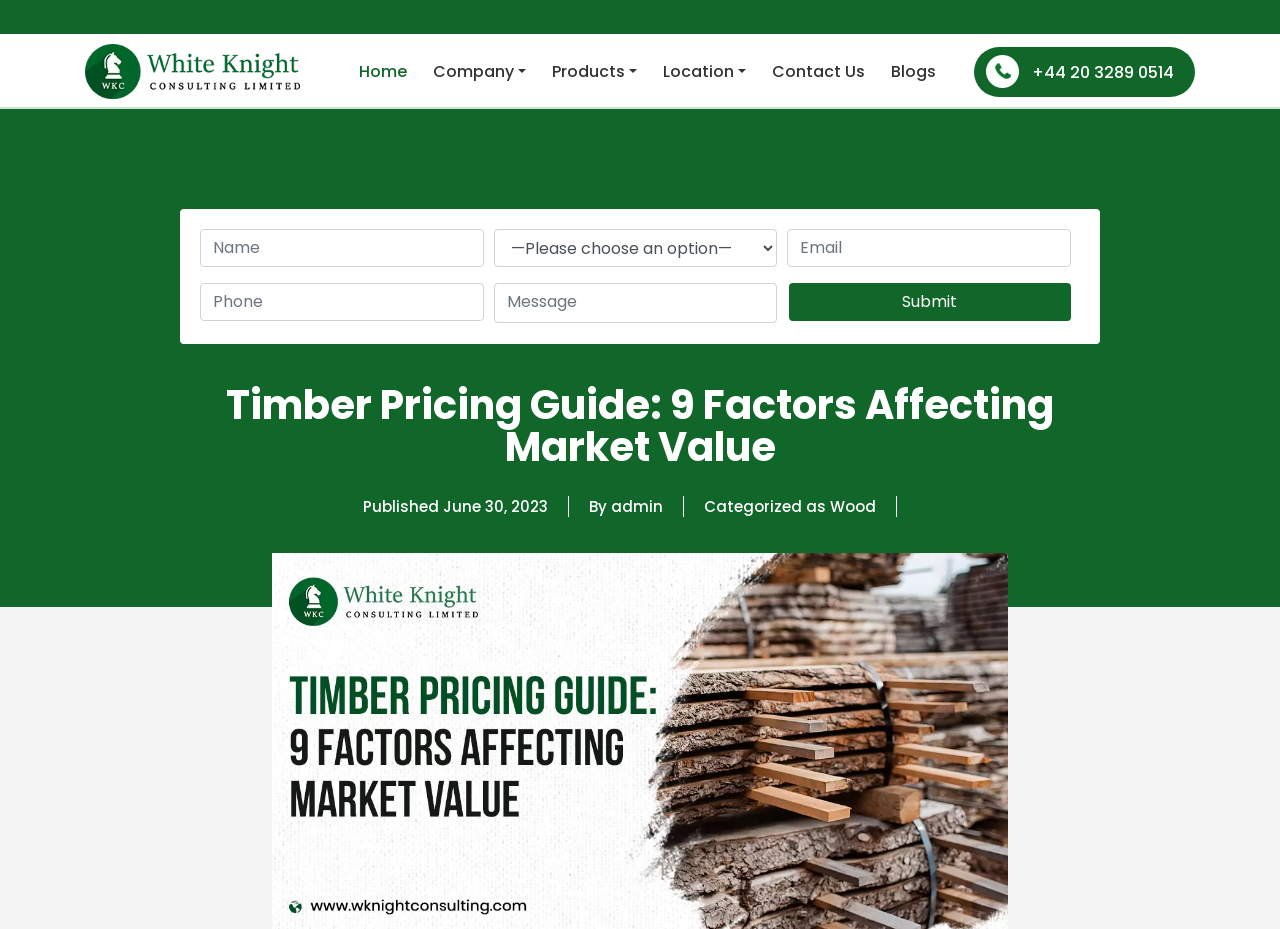How many menu items are in the top navigation bar?
Answer the question with as much detail as possible.

I counted the menu items in the top navigation bar by looking at the link and button elements at the top of the webpage, which include 'Home', 'Company', 'Products', 'Location', and 'Contact Us'.